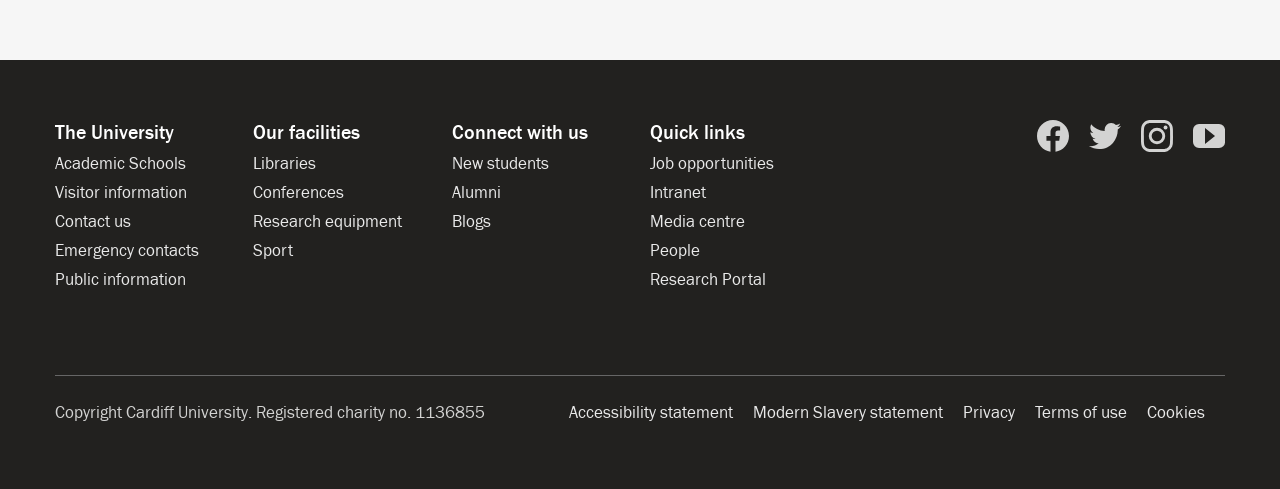Show the bounding box coordinates for the element that needs to be clicked to execute the following instruction: "Visit the University". Provide the coordinates in the form of four float numbers between 0 and 1, i.e., [left, top, right, bottom].

[0.043, 0.374, 0.146, 0.415]